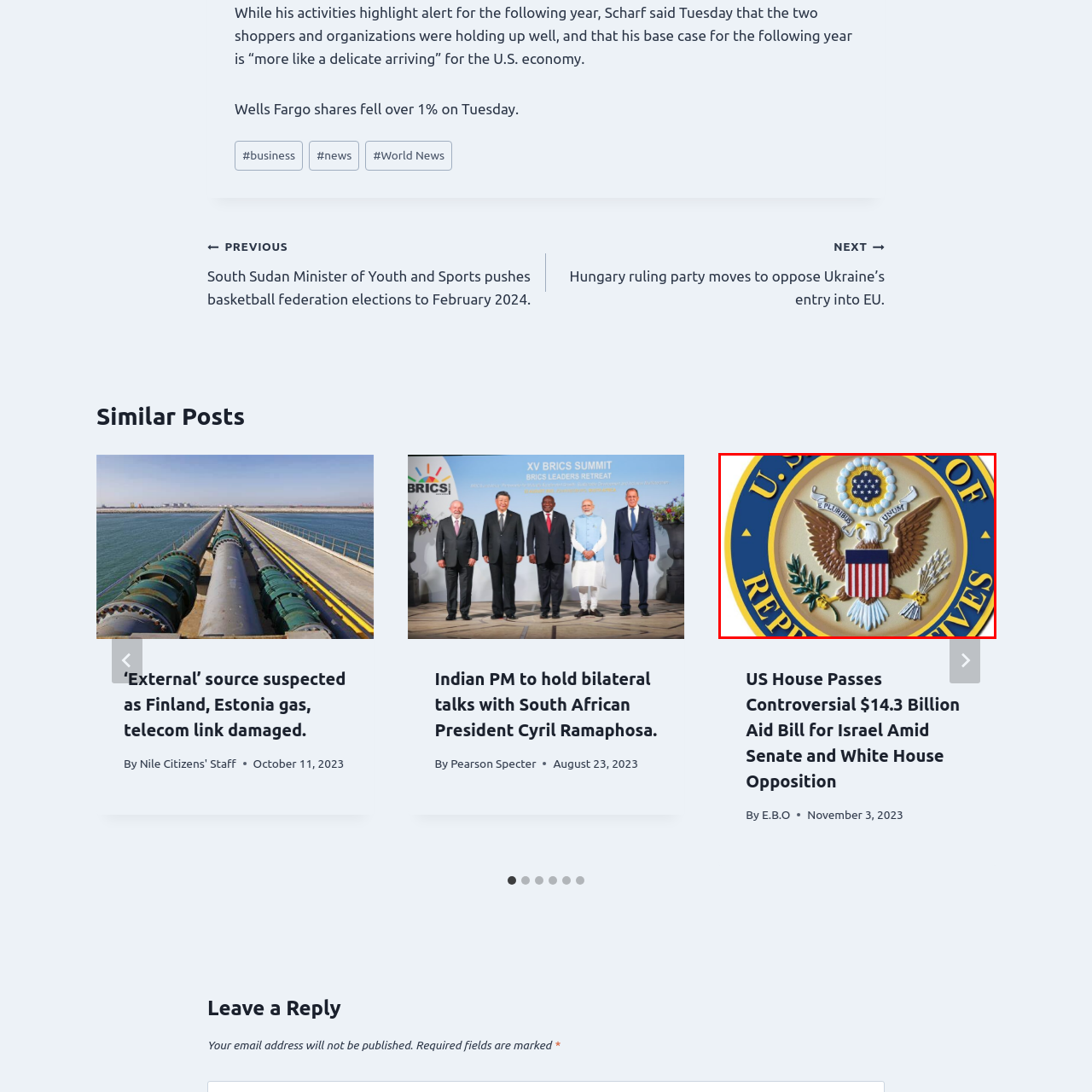Refer to the image within the red box and answer the question concisely with a single word or phrase: What is written on the blue band encircling the seal?

U.S. House of Representatives